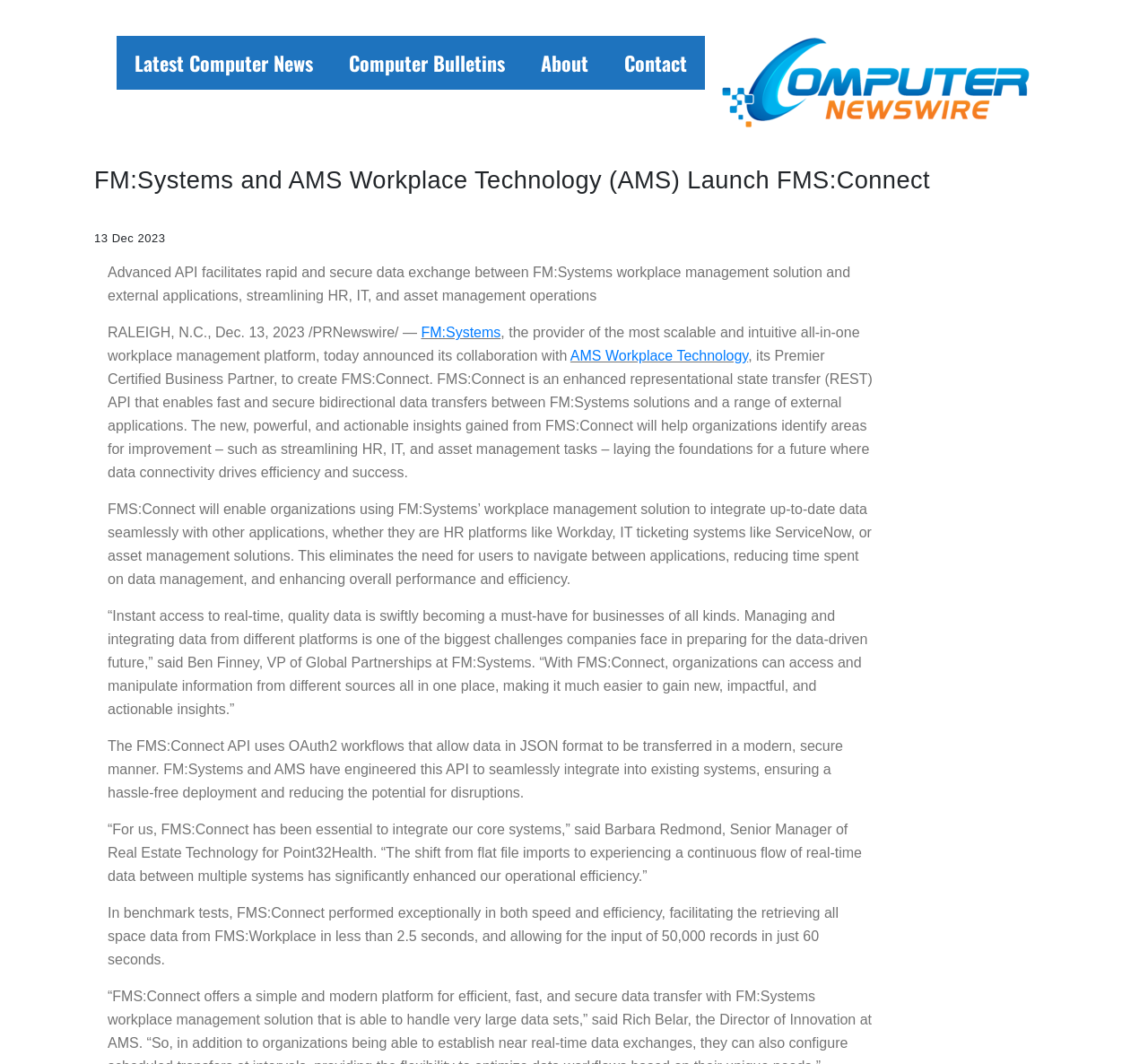Answer the question below in one word or phrase:
How long does it take to input 50,000 records using FMS:Connect?

60 seconds